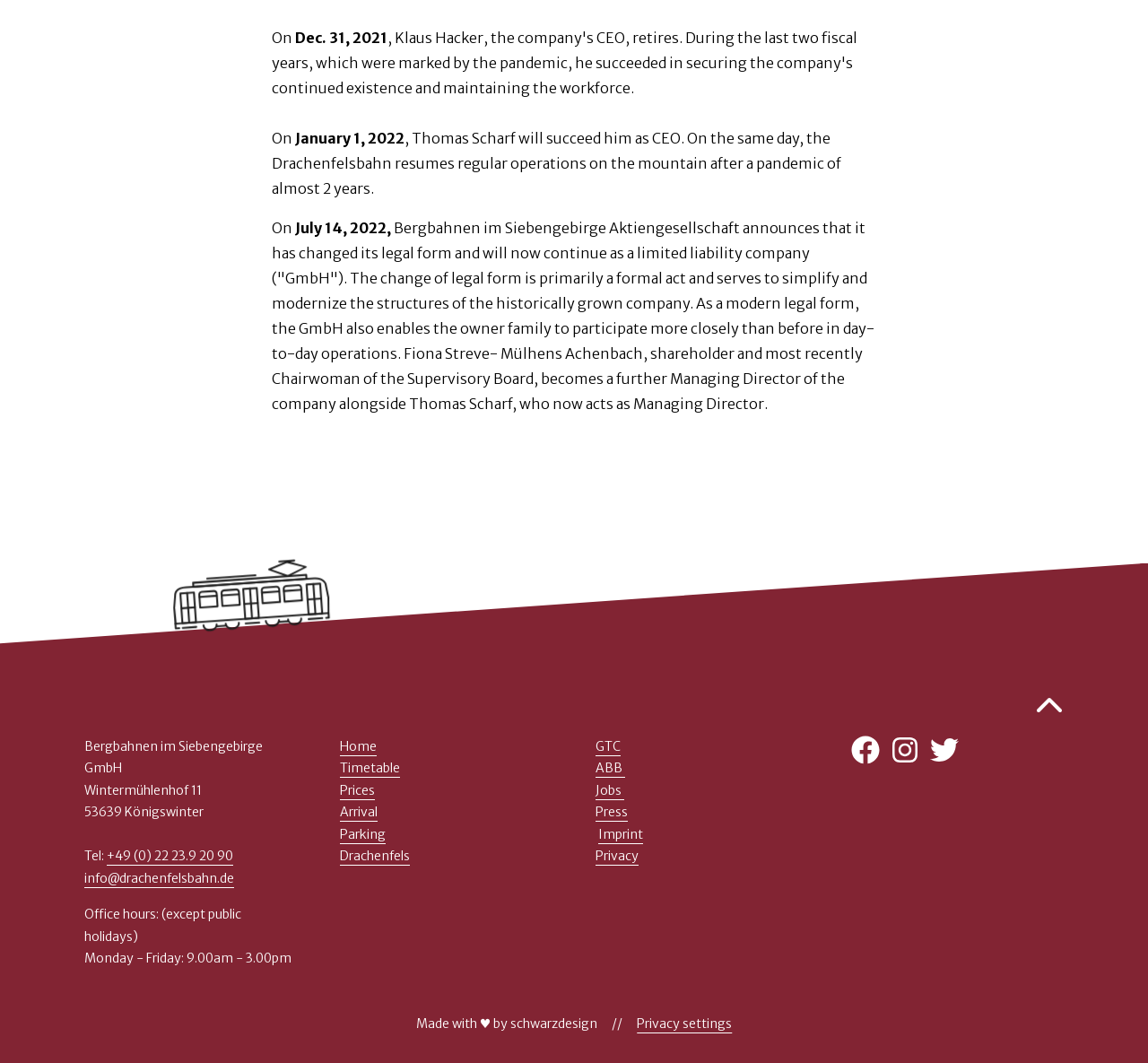Observe the image and answer the following question in detail: What are the office hours of Bergbahnen im Siebengebirge GmbH?

The office hours are mentioned in the text as 'Office hours: (except public holidays) Monday - Friday: 9.00am - 3.00pm', which indicates the specific days and times when the office is open.